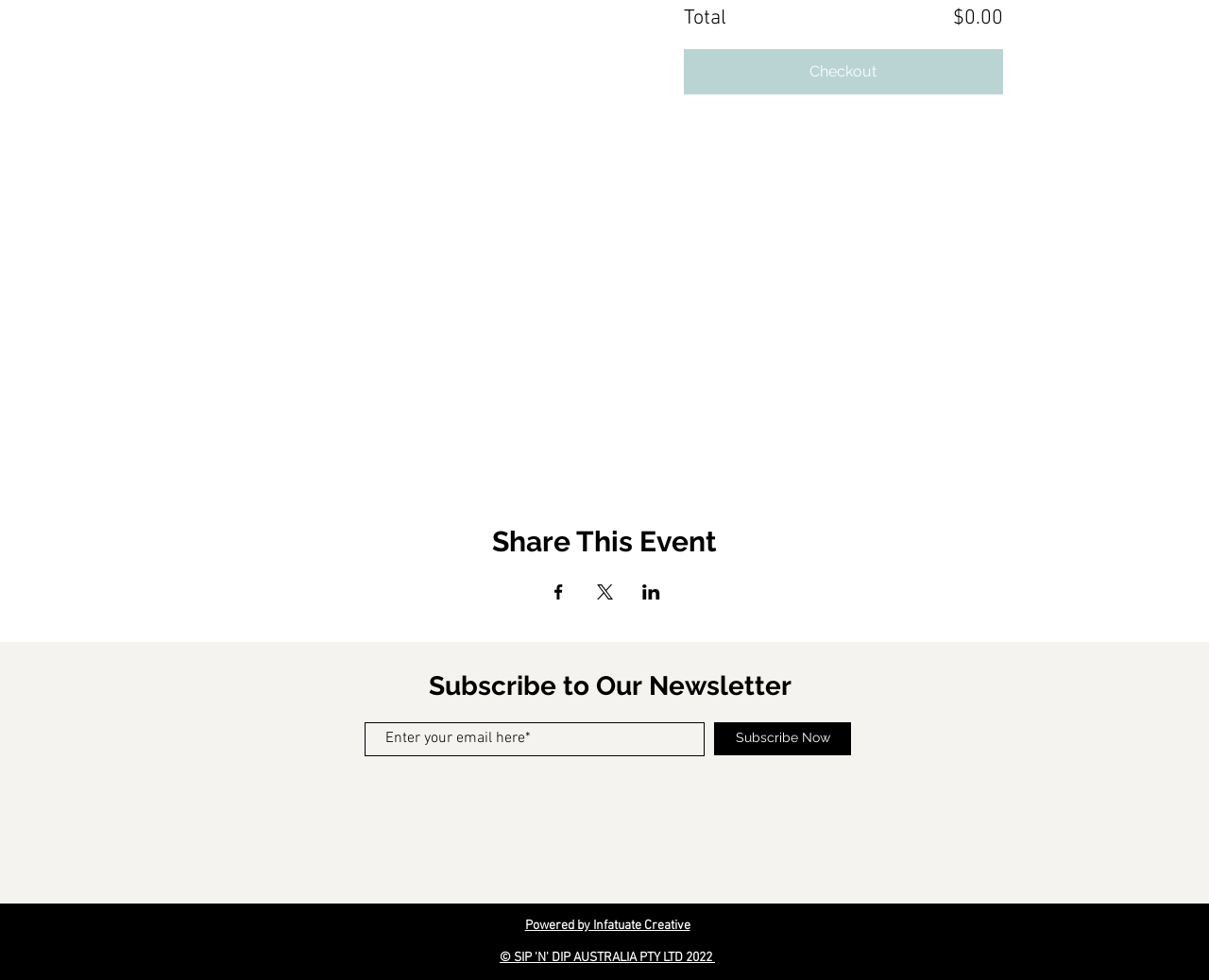How to travel with your work after the resin class?
We need a detailed and meticulous answer to the question.

According to the webpage, it is highly recommended to travel via taxi, uber, or carpooling after the resin class, as you will need to hold your work with both hands to minimize movement of your design.